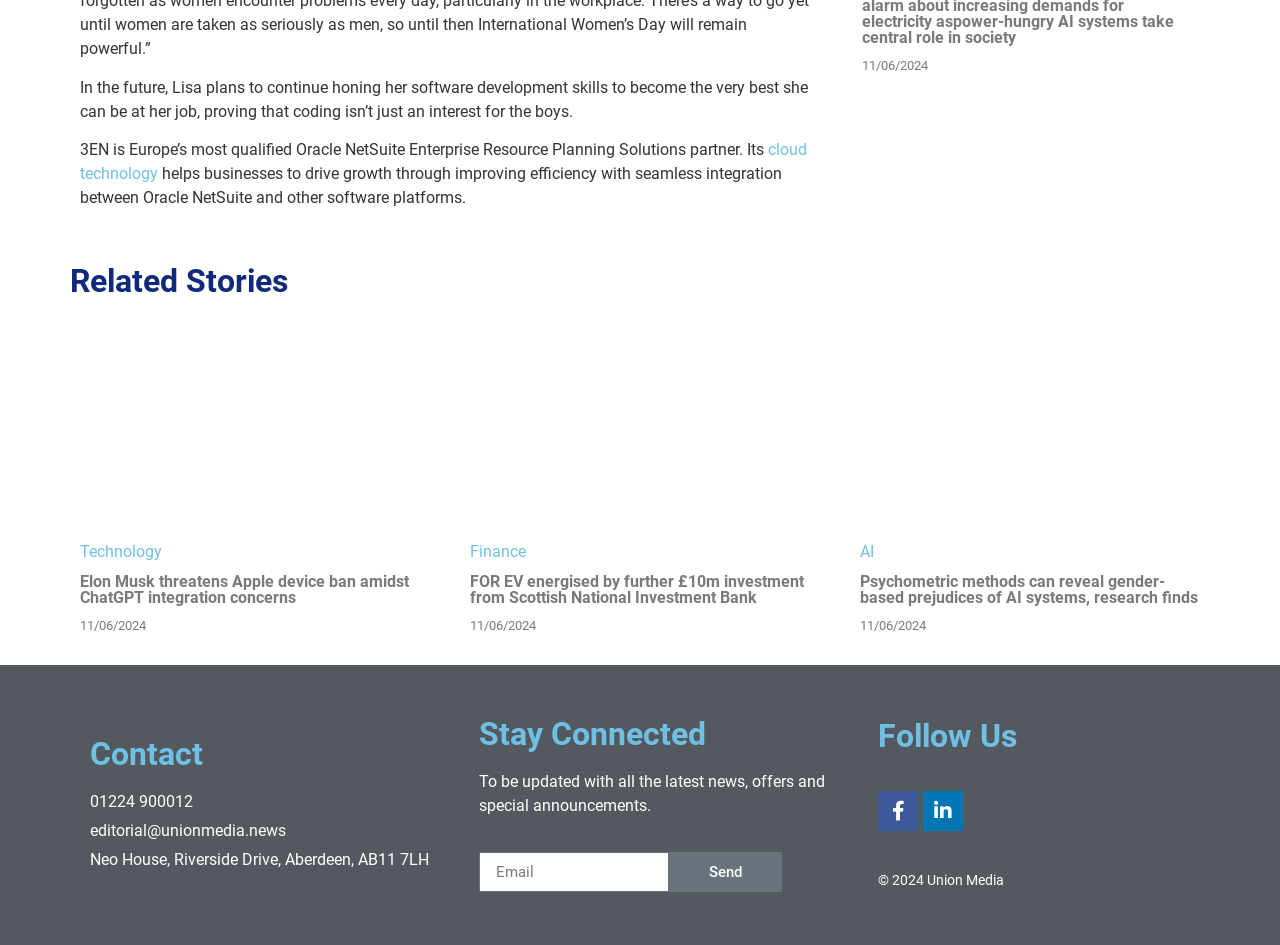Determine the bounding box coordinates of the section to be clicked to follow the instruction: "Check the 'Exhibitions'". The coordinates should be given as four float numbers between 0 and 1, formatted as [left, top, right, bottom].

None